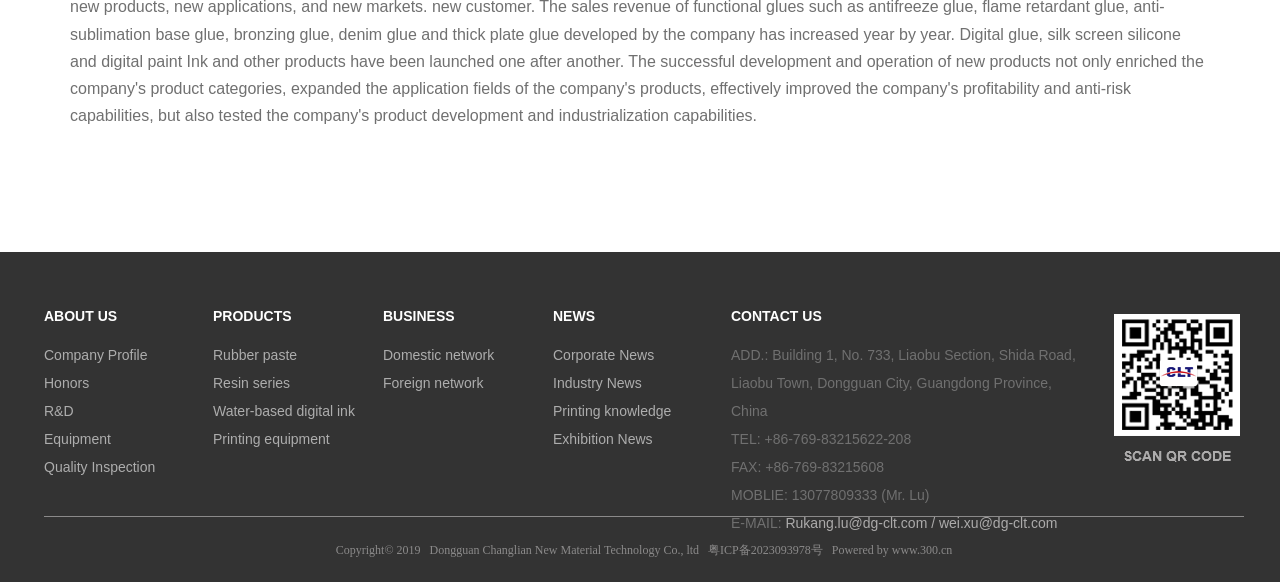Based on what you see in the screenshot, provide a thorough answer to this question: How can I contact the company via email?

By looking at the 'CONTACT US' section, I can find the company's email addresses, which are 'Rukang.lu@dg-clt.com' and 'wei.xu@dg-clt.com'. These email addresses can be used to contact the company for inquiries or other purposes.